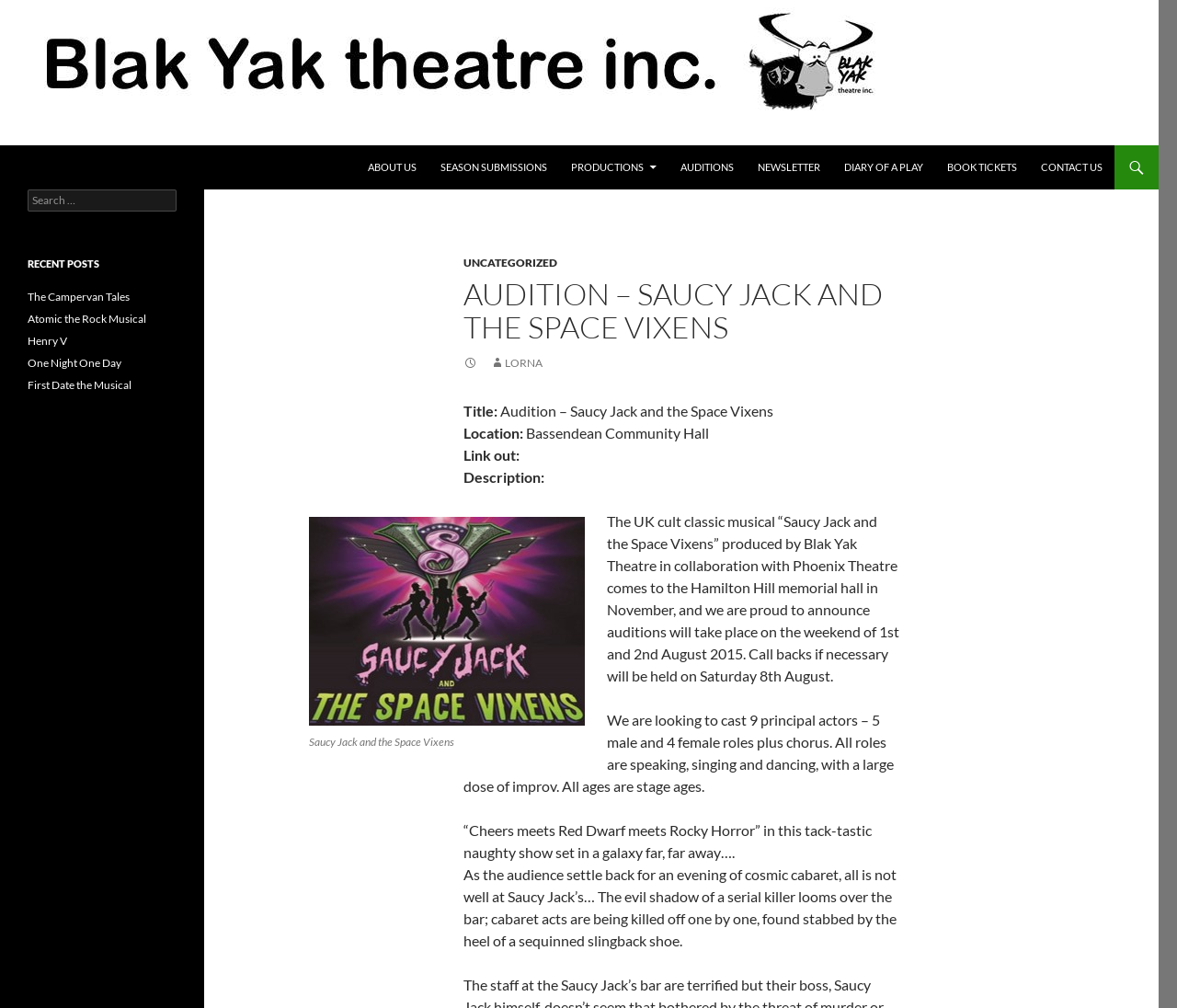Using the element description provided, determine the bounding box coordinates in the format (top-left x, top-left y, bottom-right x, bottom-right y). Ensure that all values are floating point numbers between 0 and 1. Element description: Uncategorized

[0.394, 0.254, 0.473, 0.267]